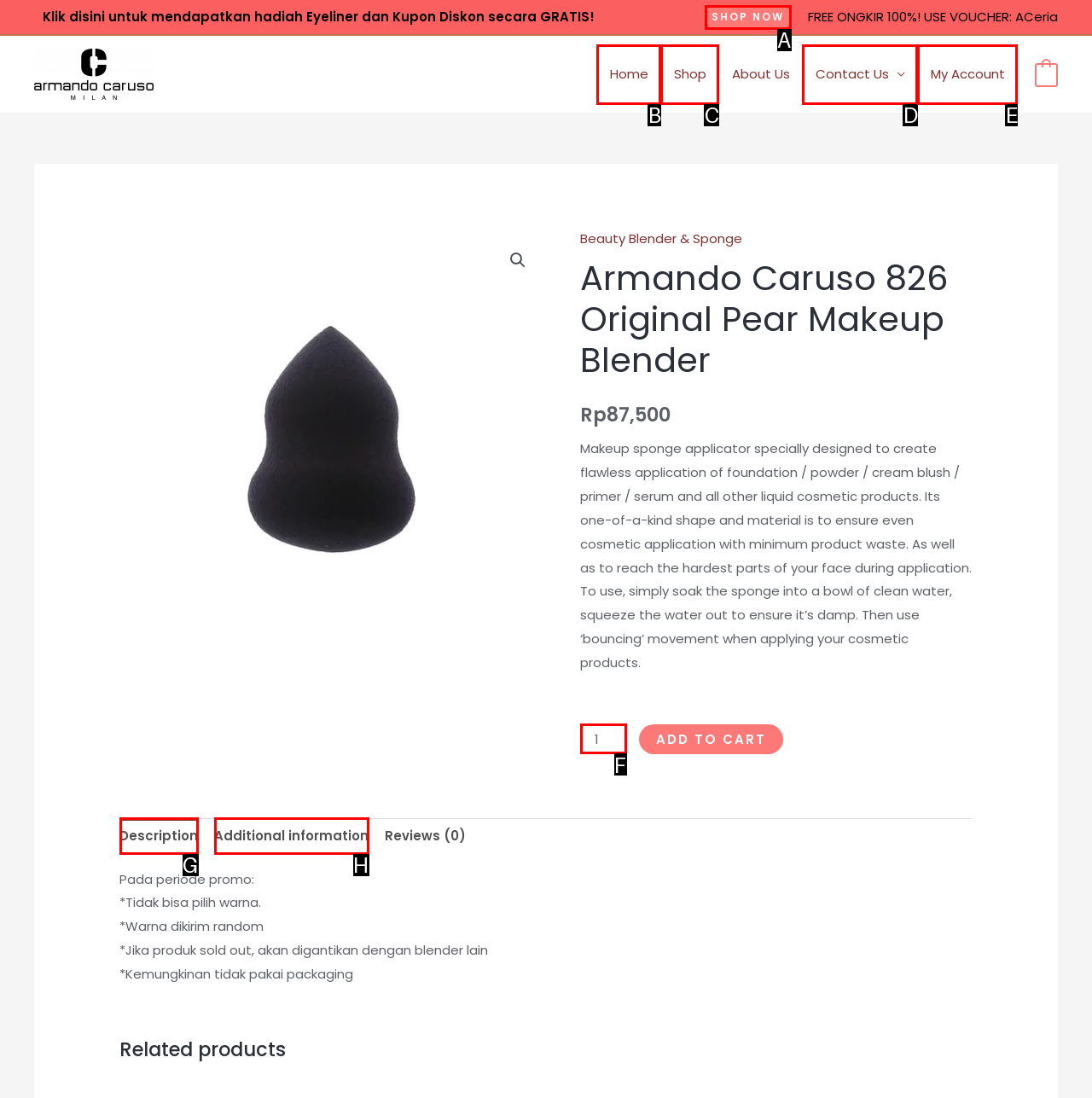Select the letter that corresponds to this element description: Description
Answer with the letter of the correct option directly.

G